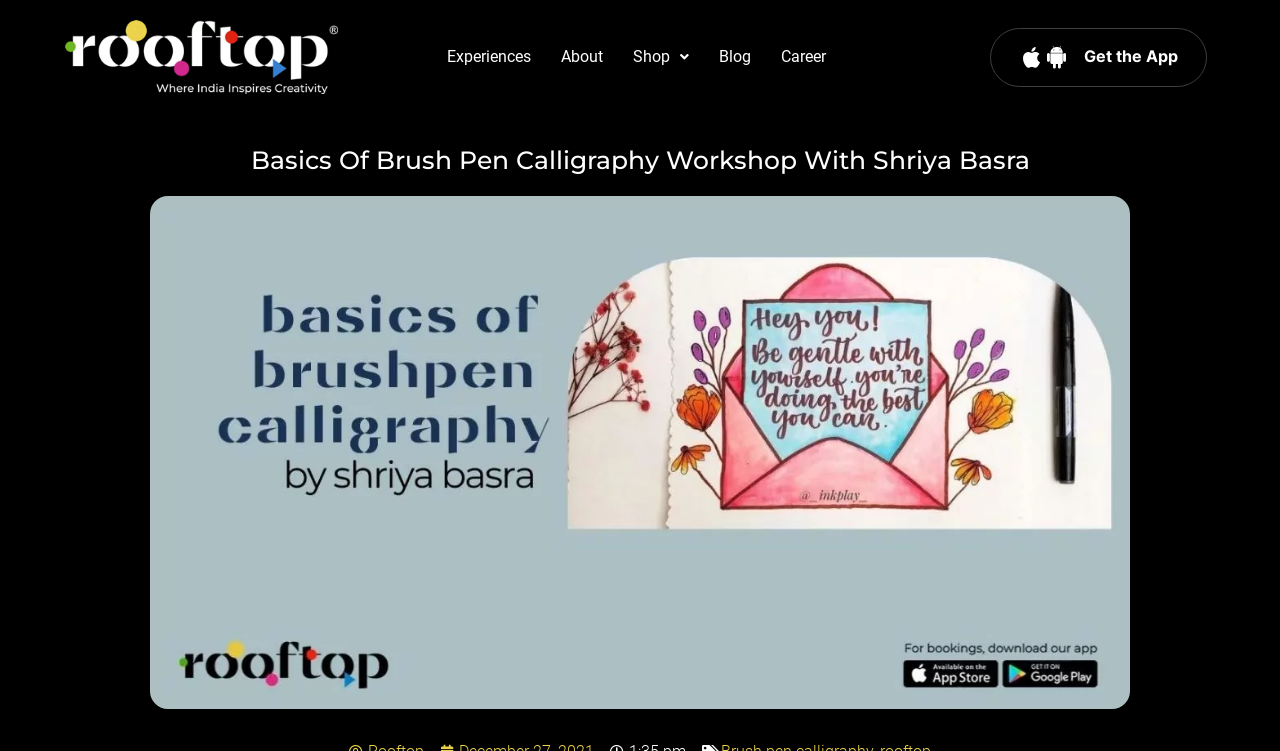Determine the bounding box of the UI element mentioned here: "alt="Learn Indian art online"". The coordinates must be in the format [left, top, right, bottom] with values ranging from 0 to 1.

[0.051, 0.027, 0.264, 0.125]